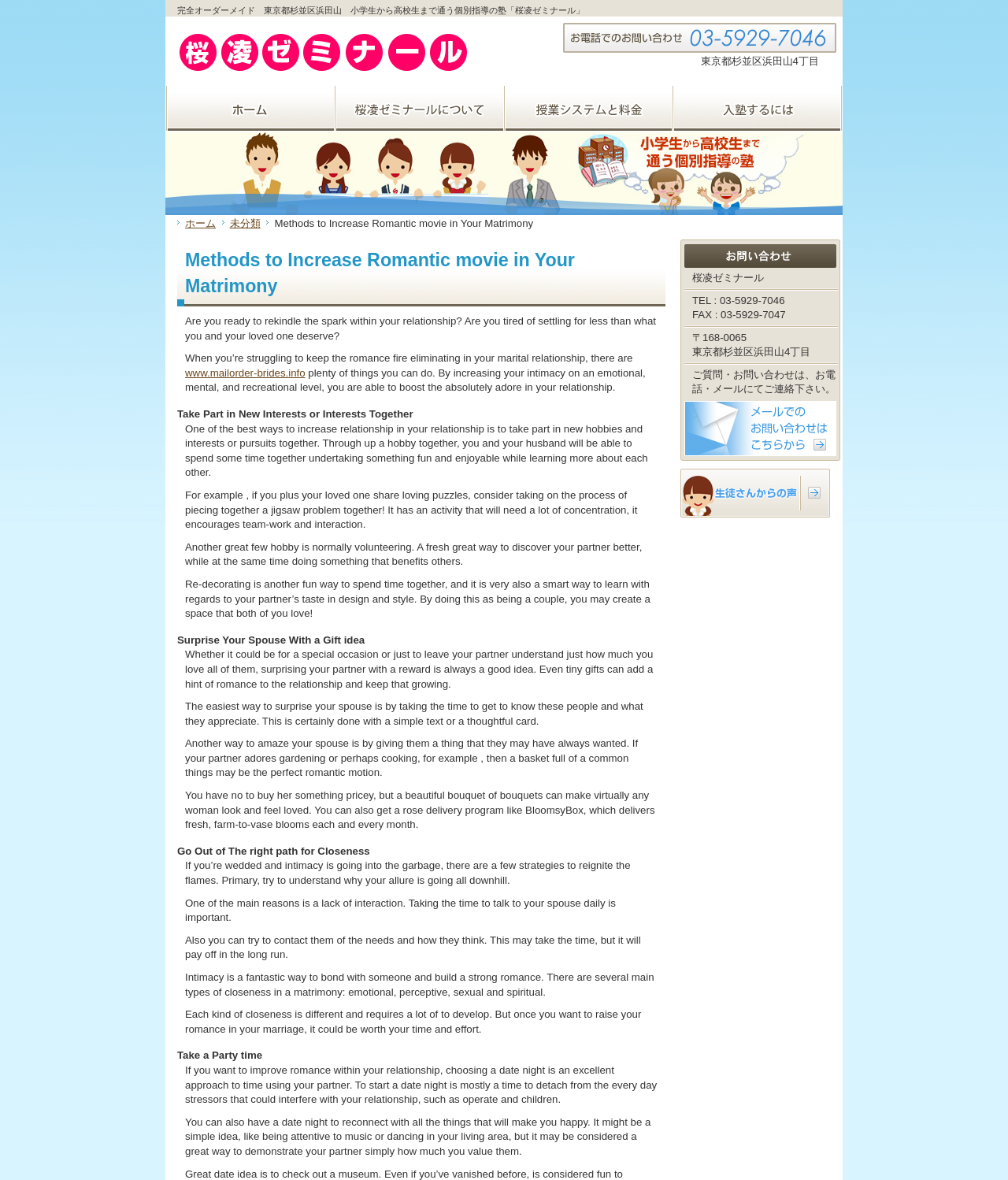Please reply to the following question using a single word or phrase: 
What is the topic of the main article?

Methods to Increase Romantic movie in Your Matrimony